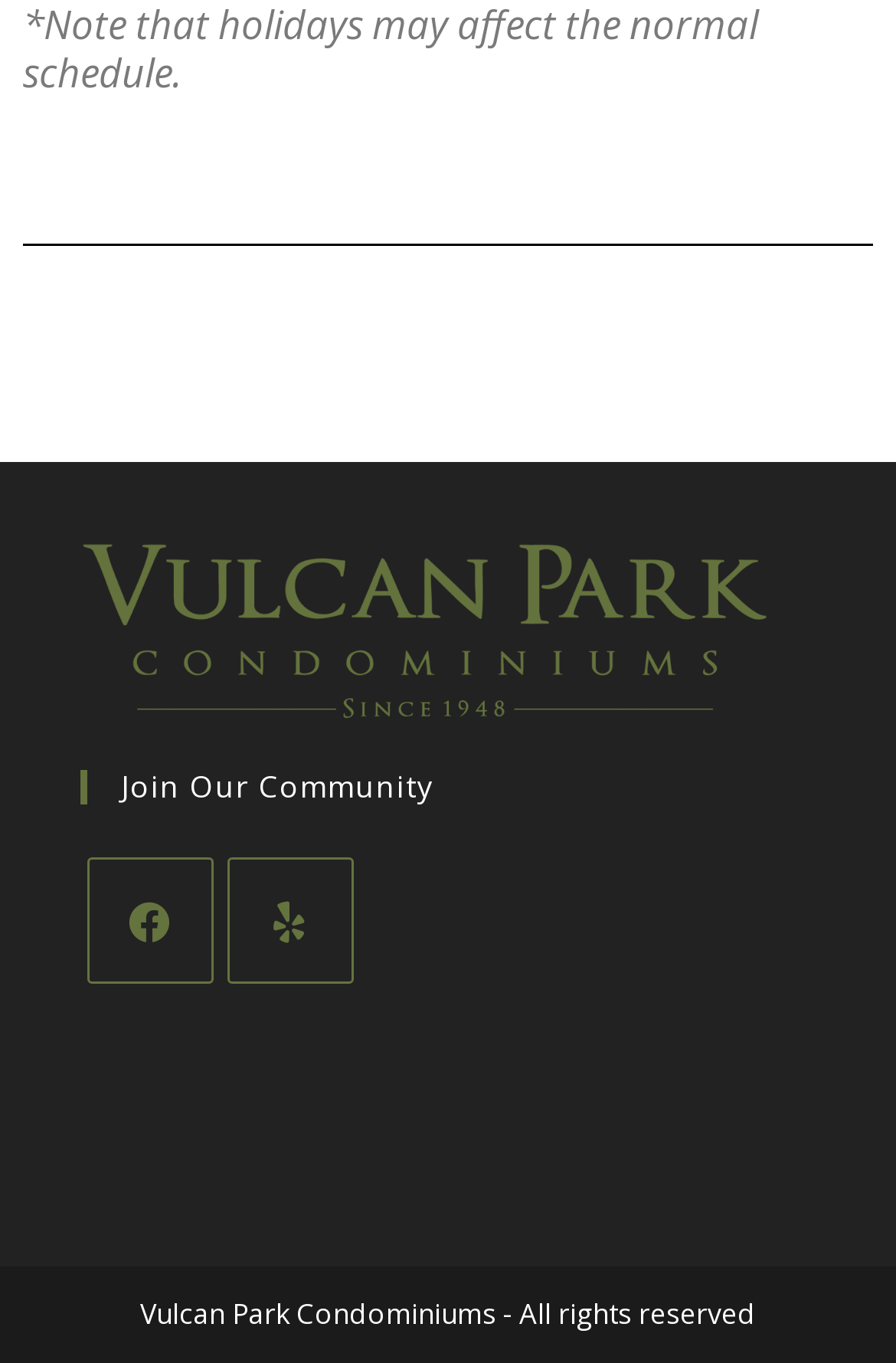Locate the bounding box of the UI element defined by this description: "alt="Vulcan Park Condominiums logo 2018"". The coordinates should be given as four float numbers between 0 and 1, formatted as [left, top, right, bottom].

[0.088, 0.441, 0.858, 0.473]